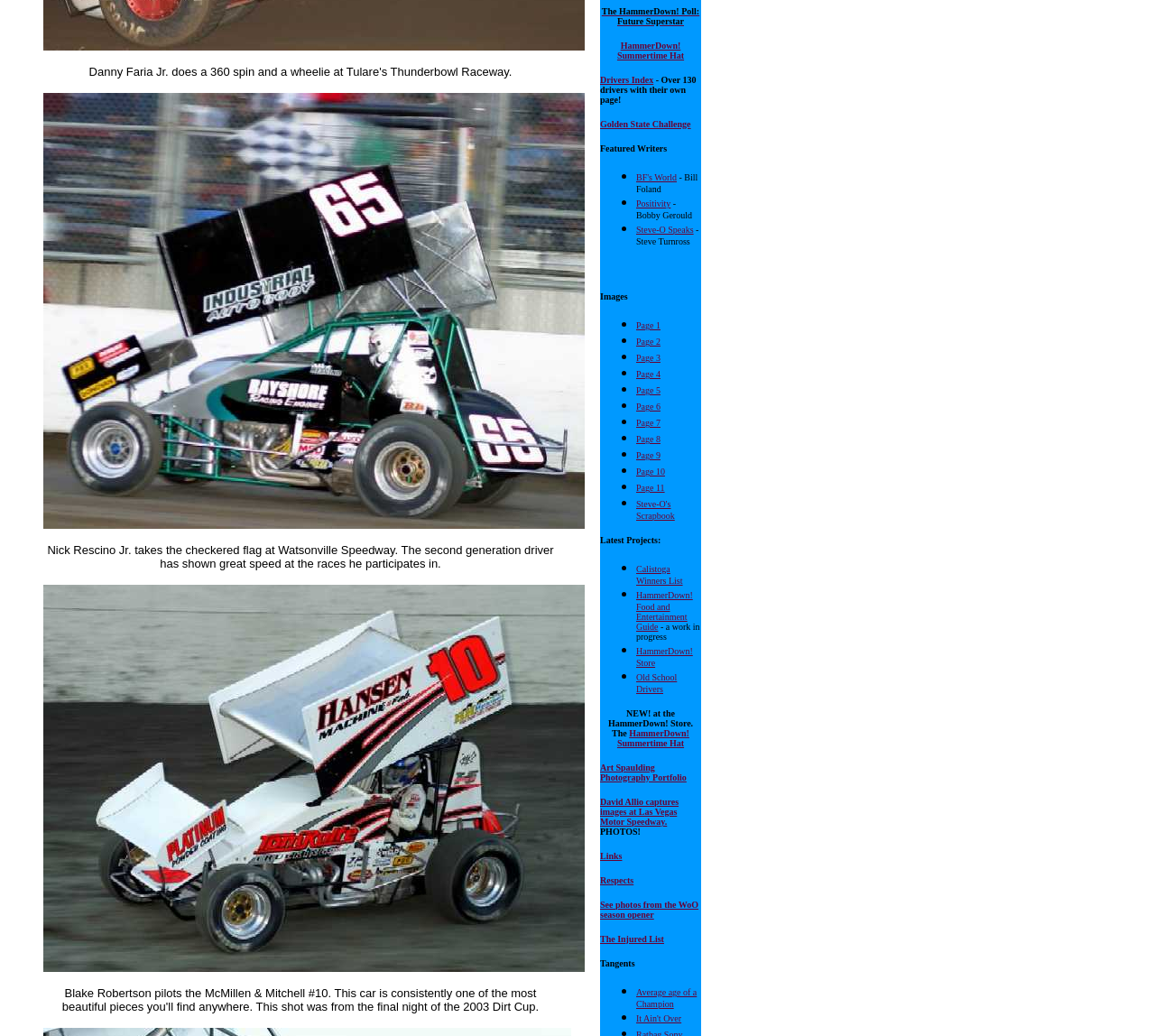Identify the bounding box coordinates of the element that should be clicked to fulfill this task: "Check the related post about AAP leader Amit Kapoor arrested for EXTORTION". The coordinates should be provided as four float numbers between 0 and 1, i.e., [left, top, right, bottom].

None